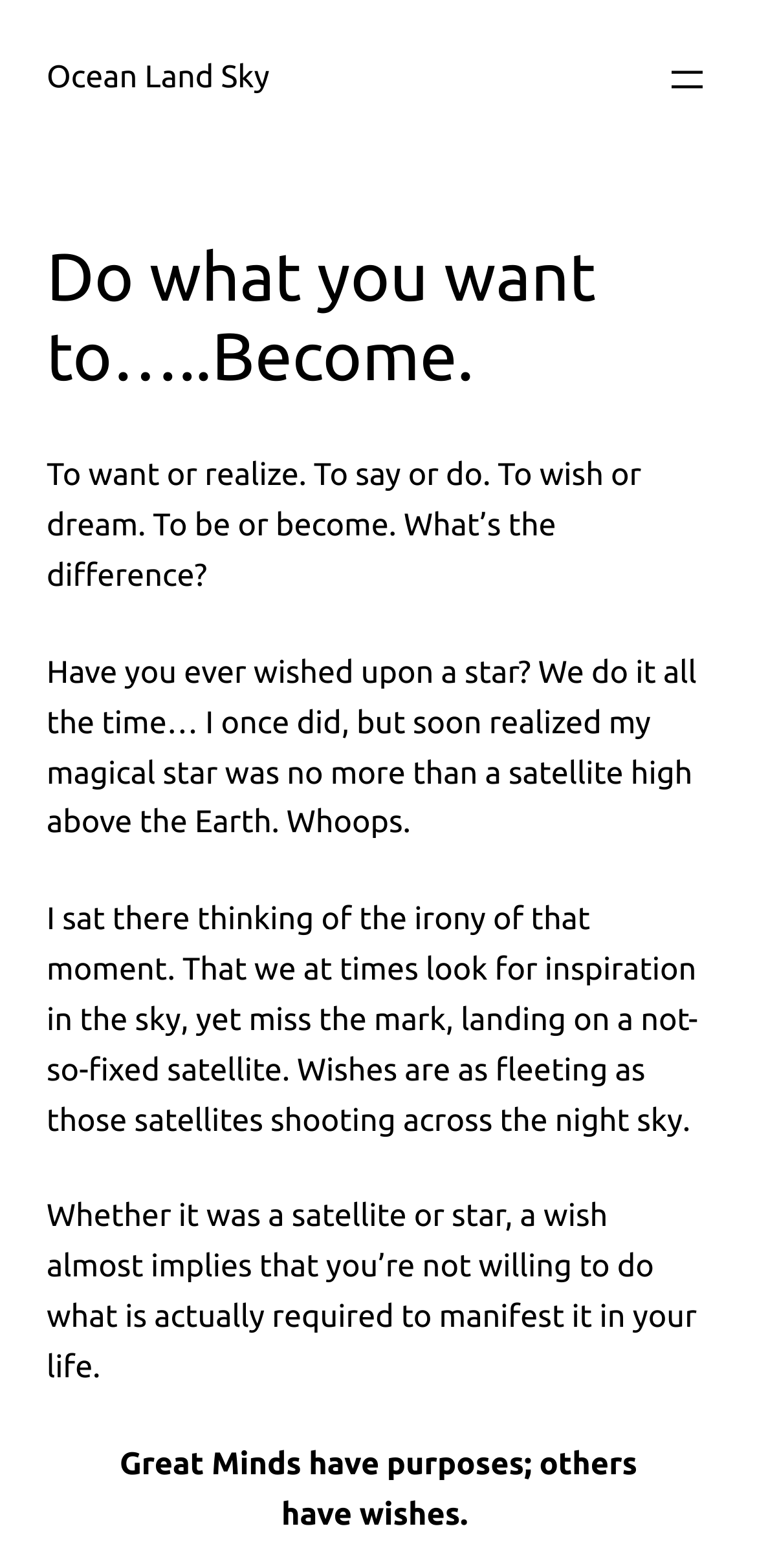Refer to the image and provide an in-depth answer to the question: 
What is the main idea of the webpage?

The main idea of the webpage is that wishing or wanting something is not enough, and that taking action is required to achieve goals. The author encourages readers to move beyond just wishing and take concrete steps to make their desires a reality.